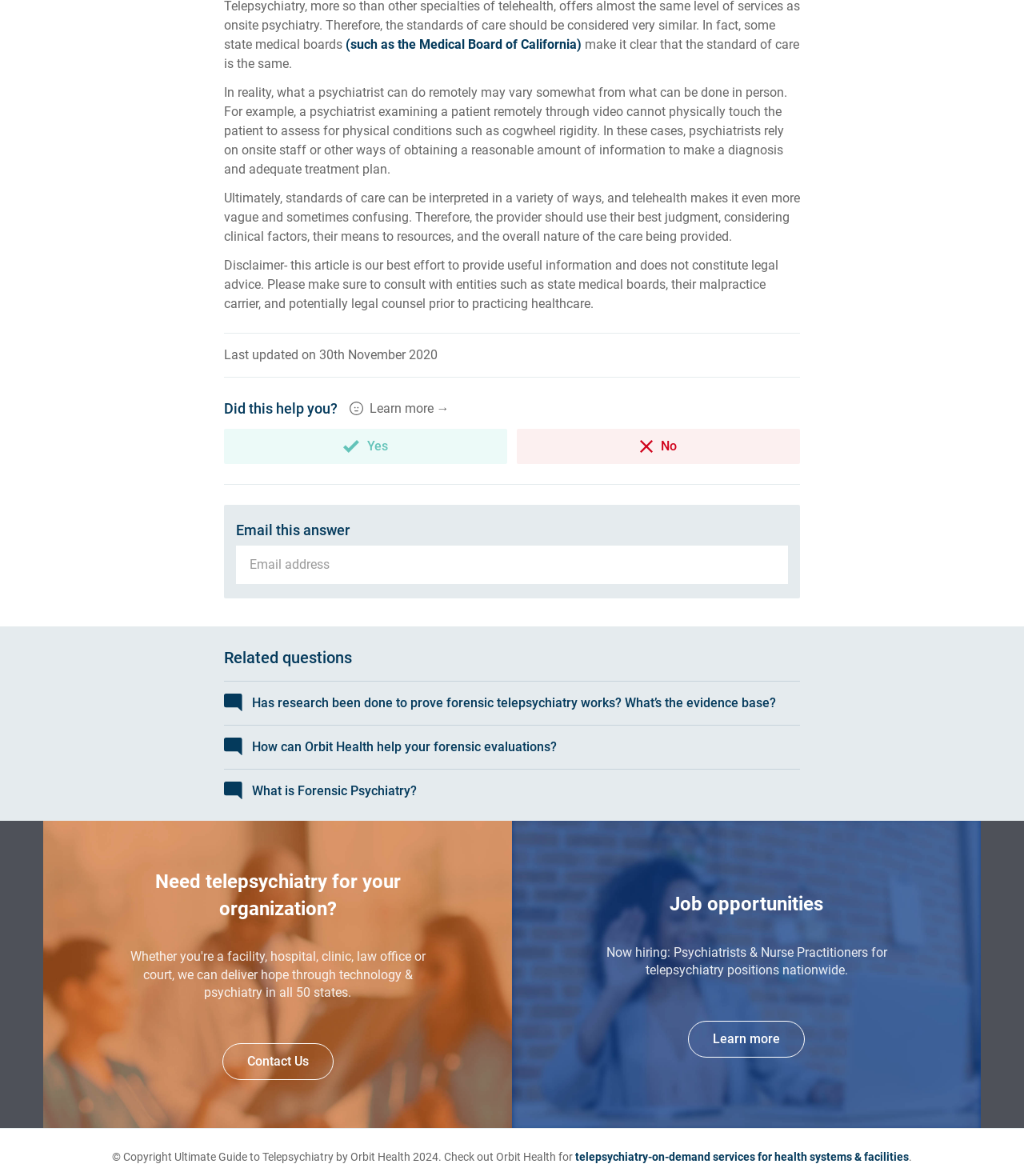Kindly provide the bounding box coordinates of the section you need to click on to fulfill the given instruction: "Enter email to share the answer".

[0.23, 0.464, 0.77, 0.497]